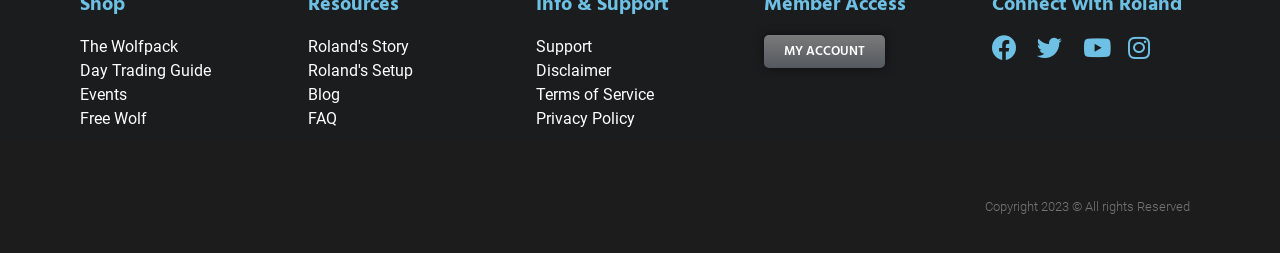Locate the coordinates of the bounding box for the clickable region that fulfills this instruction: "go to Blog".

[0.241, 0.33, 0.403, 0.424]